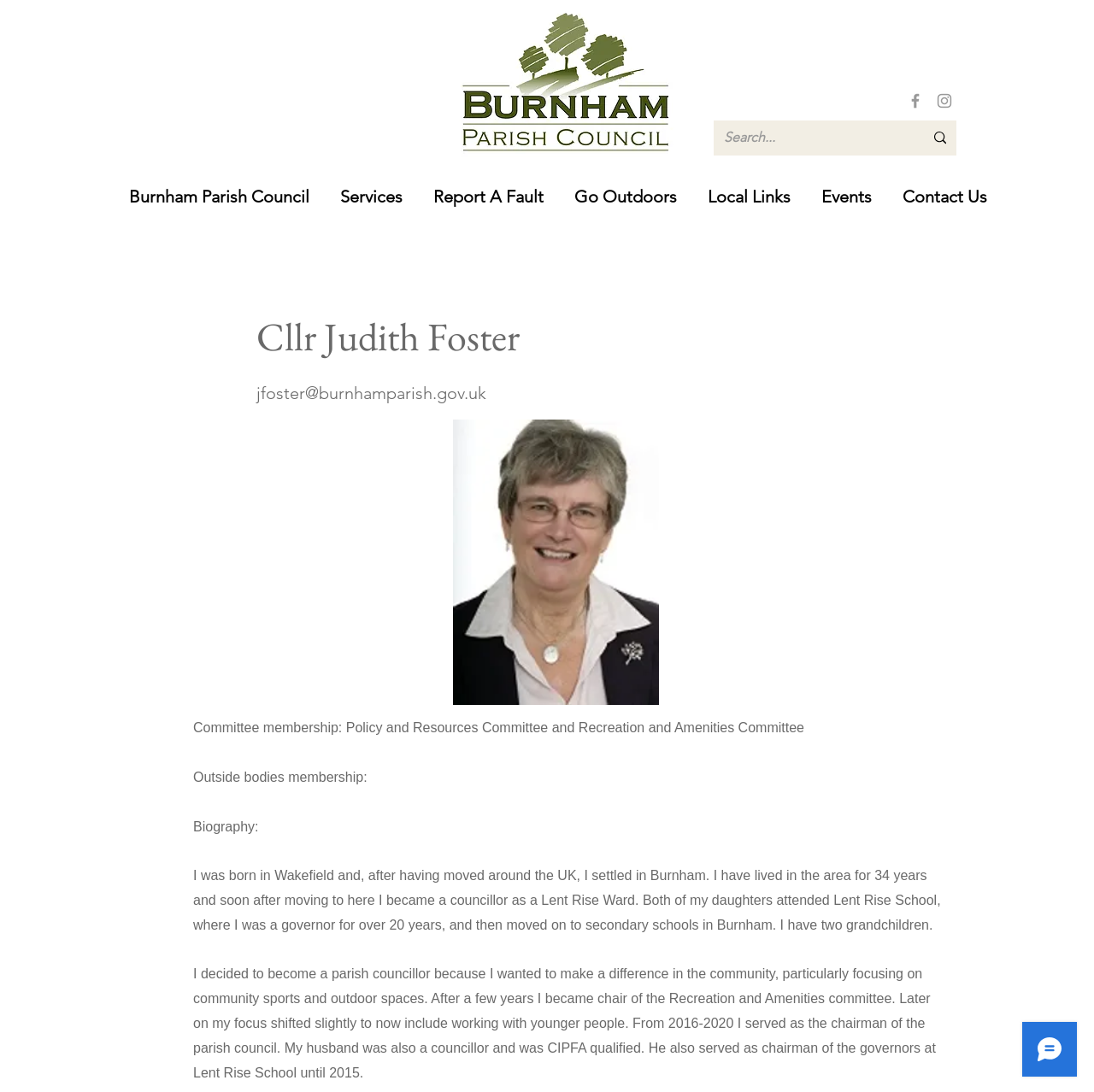Locate the bounding box coordinates of the element you need to click to accomplish the task described by this instruction: "Go back to site".

[0.738, 0.154, 0.761, 0.174]